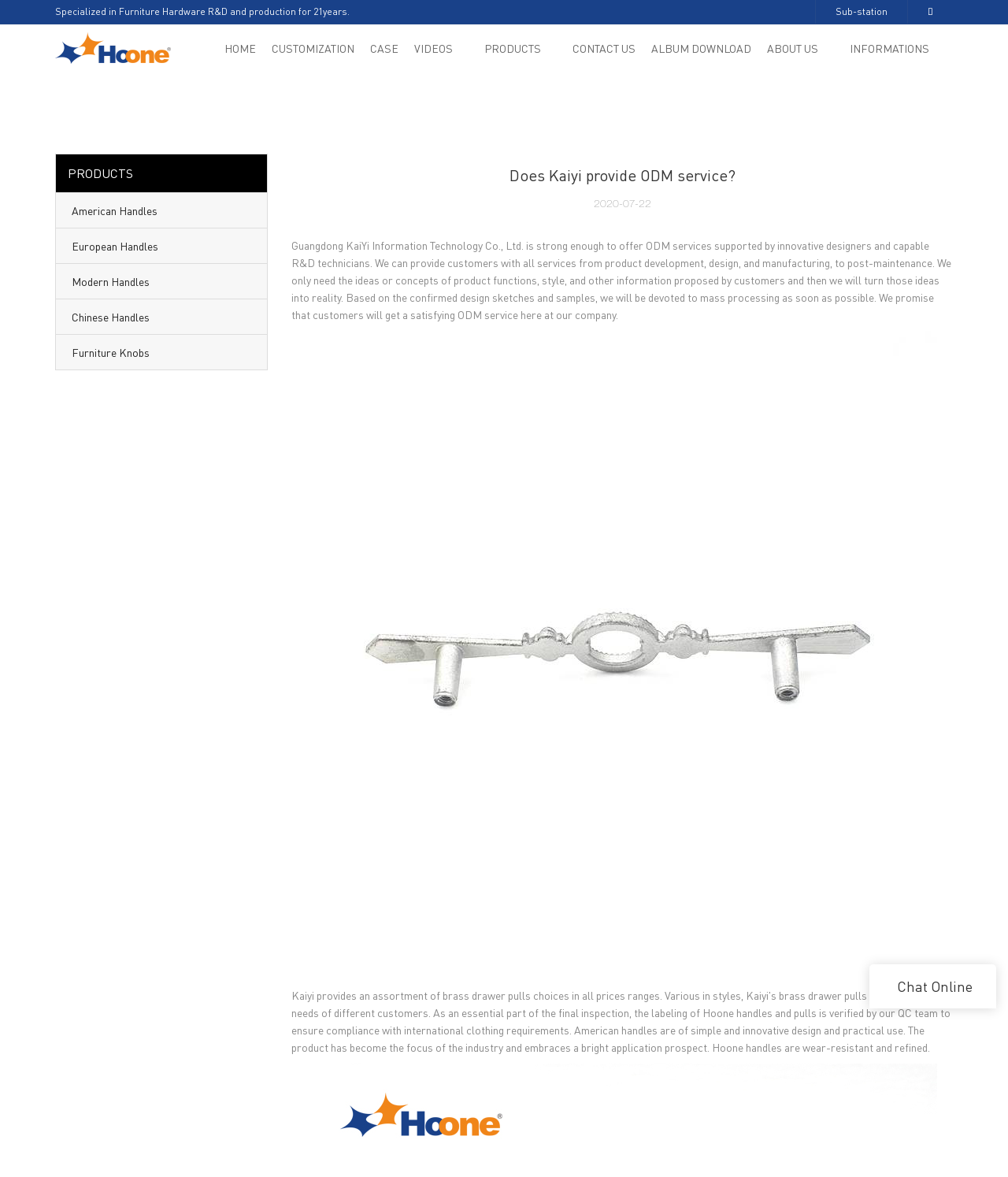Identify the bounding box of the UI element described as follows: "American Handles". Provide the coordinates as four float numbers in the range of 0 to 1 [left, top, right, bottom].

[0.055, 0.164, 0.265, 0.193]